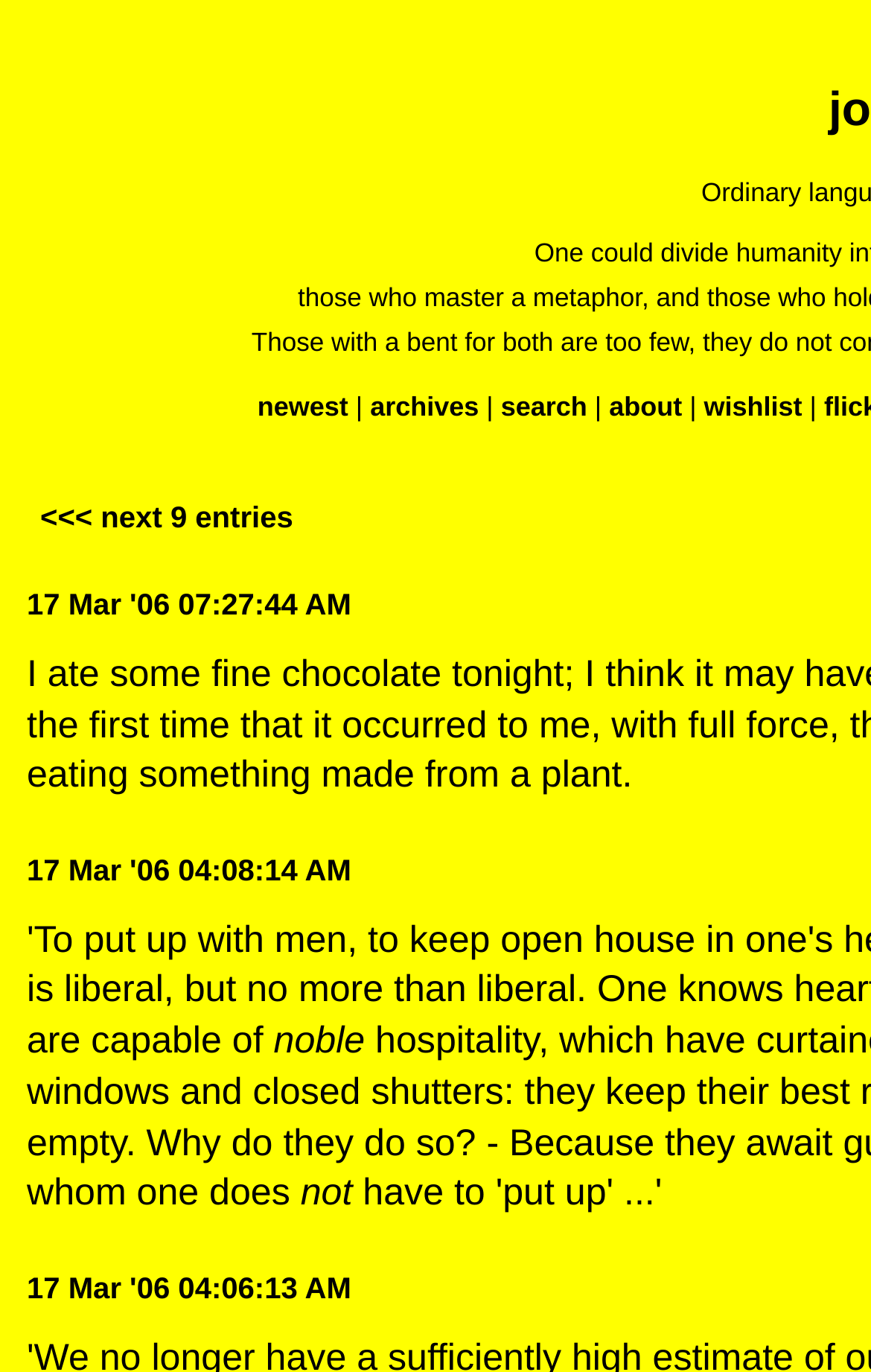Find the bounding box coordinates of the UI element according to this description: "<<< next 9 entries".

[0.046, 0.365, 0.337, 0.389]